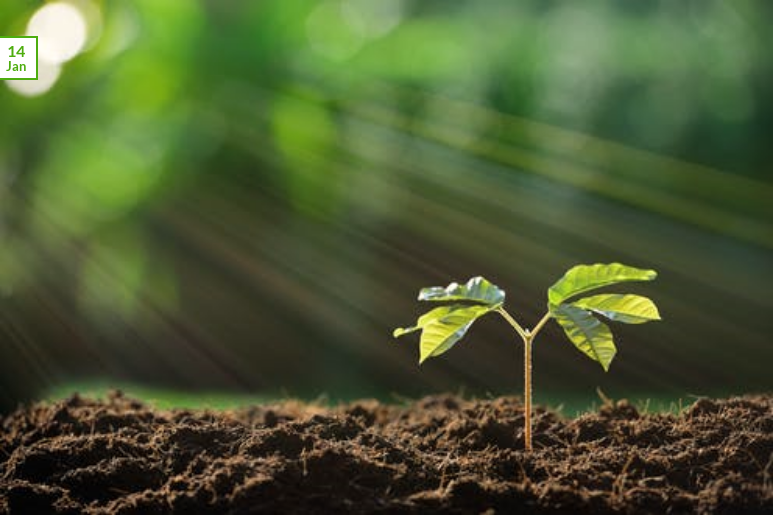What is the significance of the sunlight in the image?
Please look at the screenshot and answer in one word or a short phrase.

creating a warm atmosphere